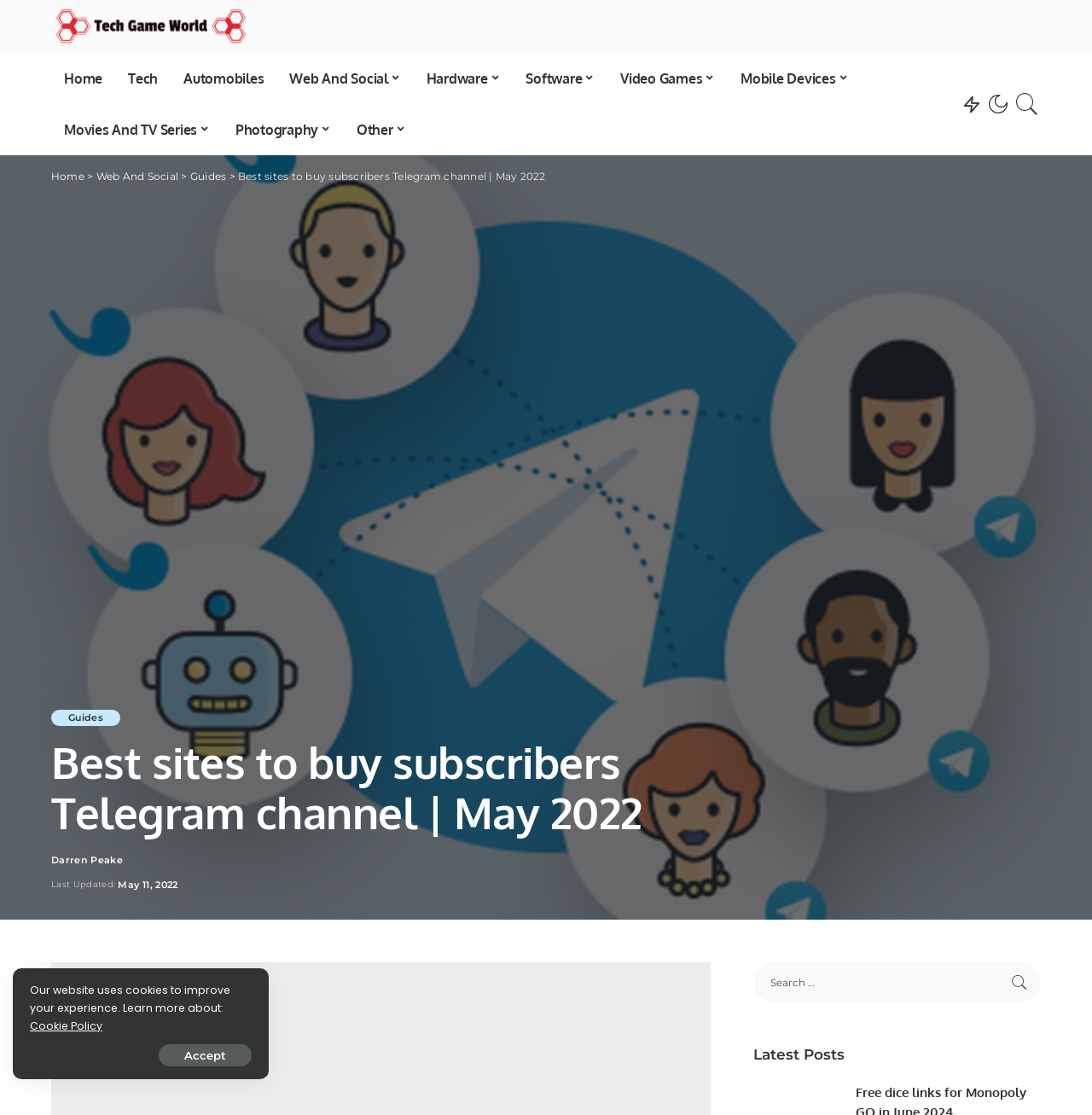What is the purpose of the search bar?
Answer the question with a single word or phrase, referring to the image.

To search the website